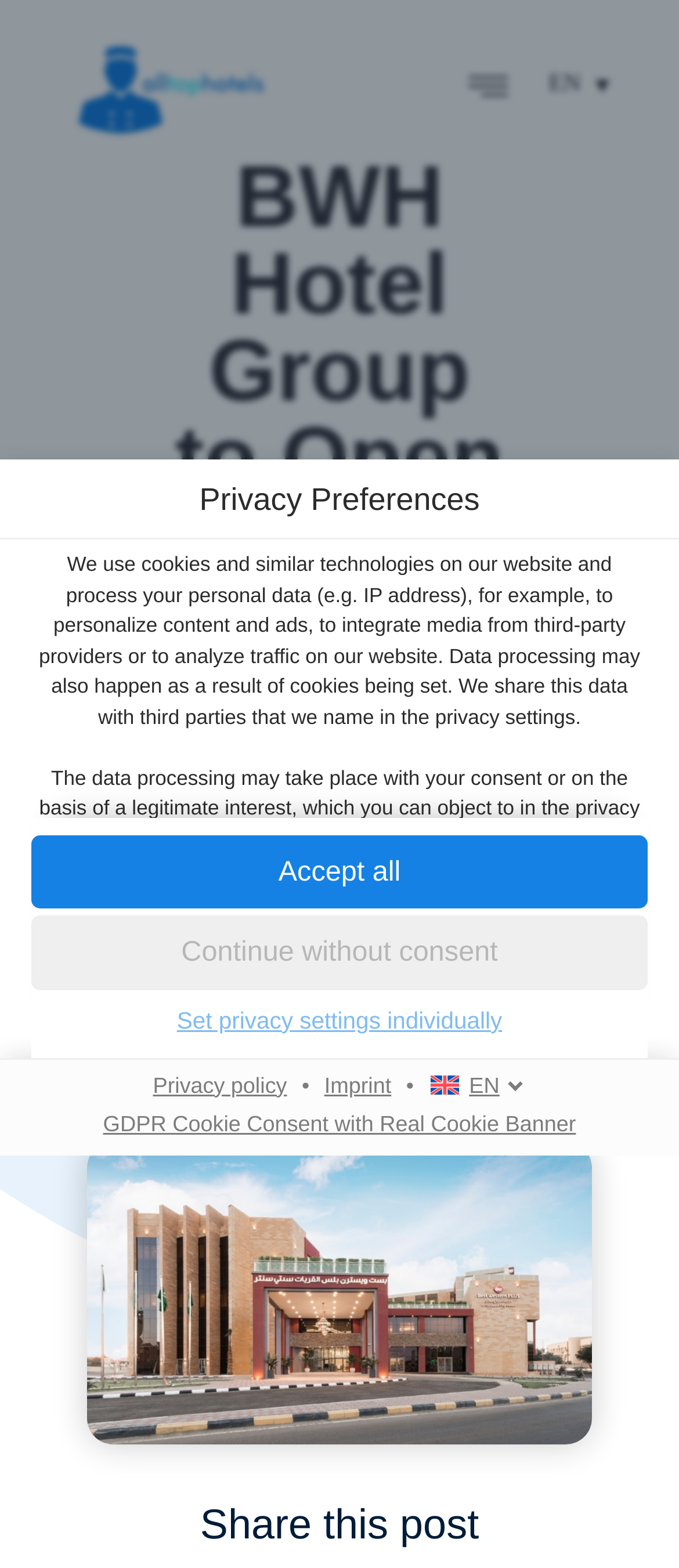Could you indicate the bounding box coordinates of the region to click in order to complete this instruction: "Select the language from the dropdown menu".

[0.631, 0.68, 0.775, 0.705]